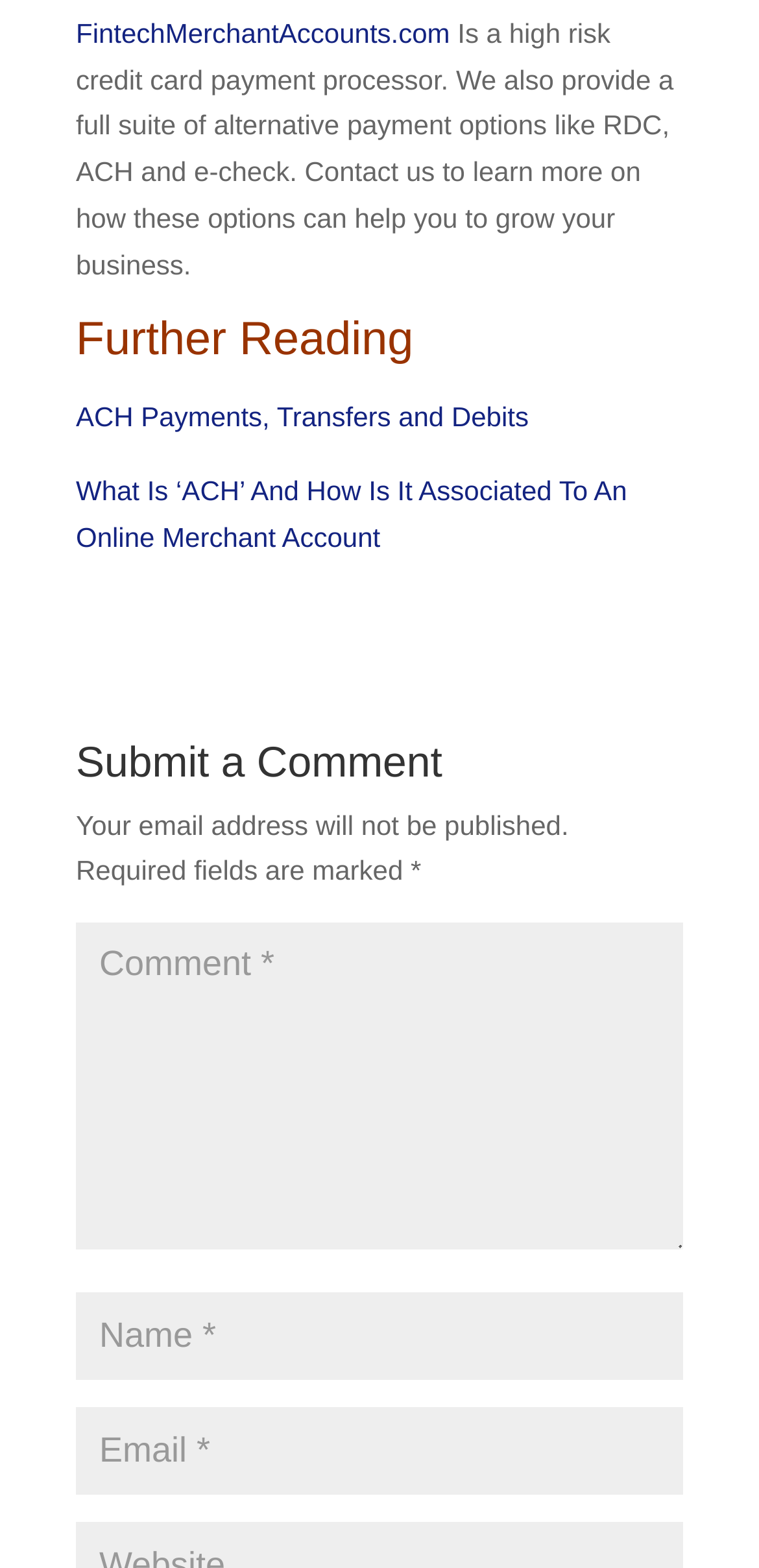Given the description: "input value="Name *" name="author"", determine the bounding box coordinates of the UI element. The coordinates should be formatted as four float numbers between 0 and 1, [left, top, right, bottom].

[0.1, 0.824, 0.9, 0.88]